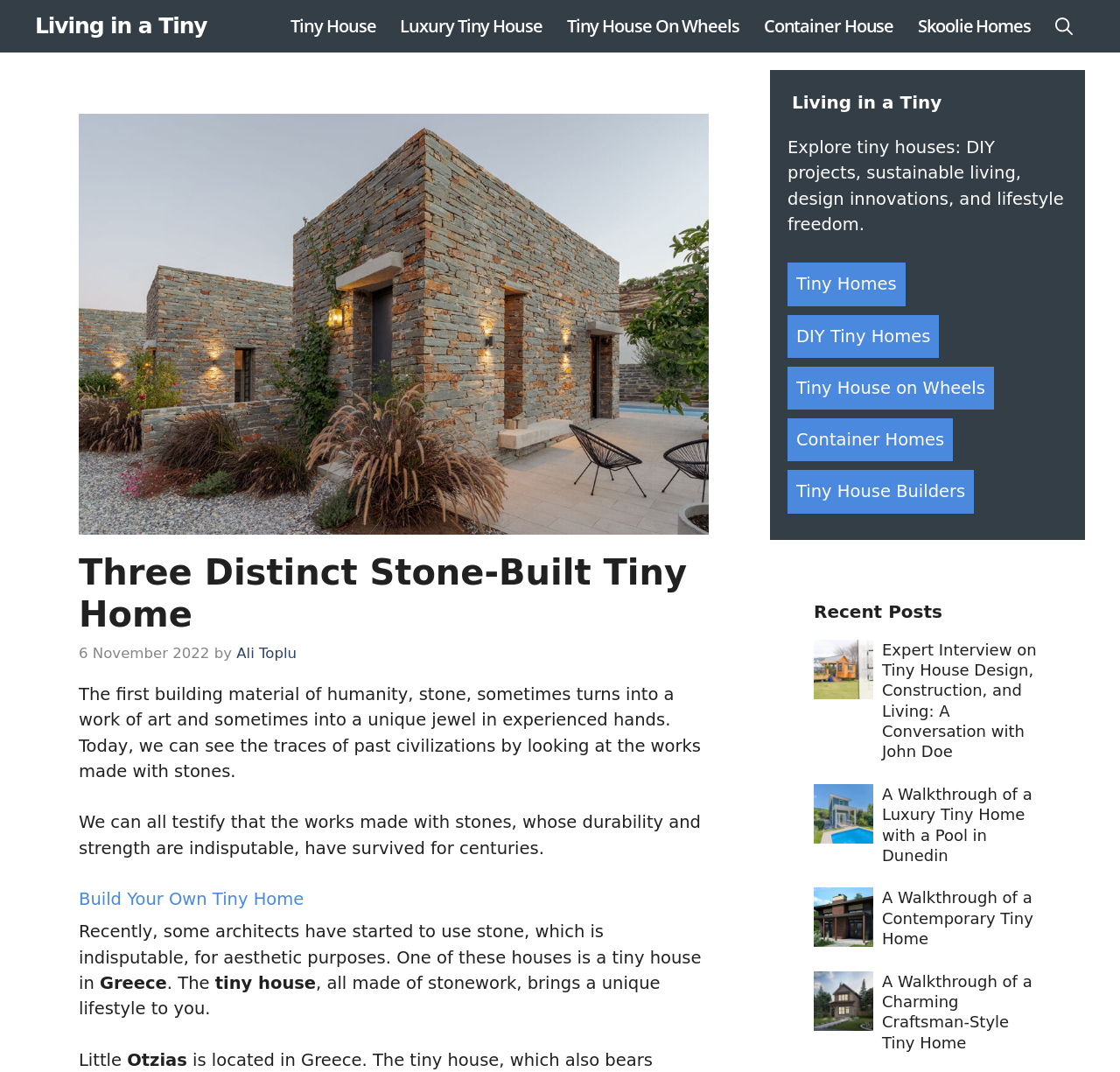Please identify the bounding box coordinates of the clickable element to fulfill the following instruction: "View 'Expert Interview on Tiny House Design, Construction, and Living: A Conversation with John Doe'". The coordinates should be four float numbers between 0 and 1, i.e., [left, top, right, bottom].

[0.788, 0.597, 0.925, 0.71]